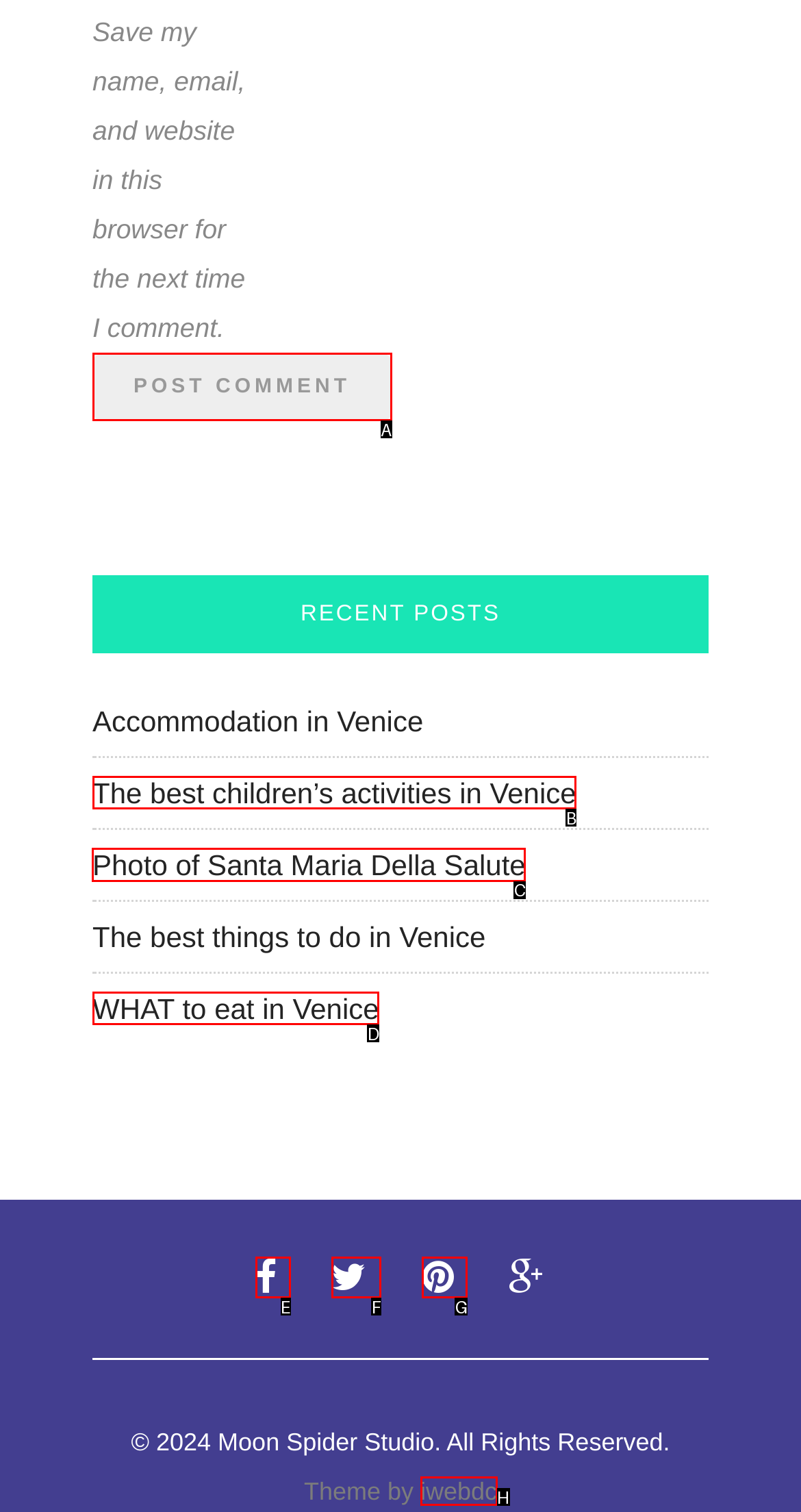Specify which UI element should be clicked to accomplish the task: view the photo of Santa Maria Della Salute. Answer with the letter of the correct choice.

C